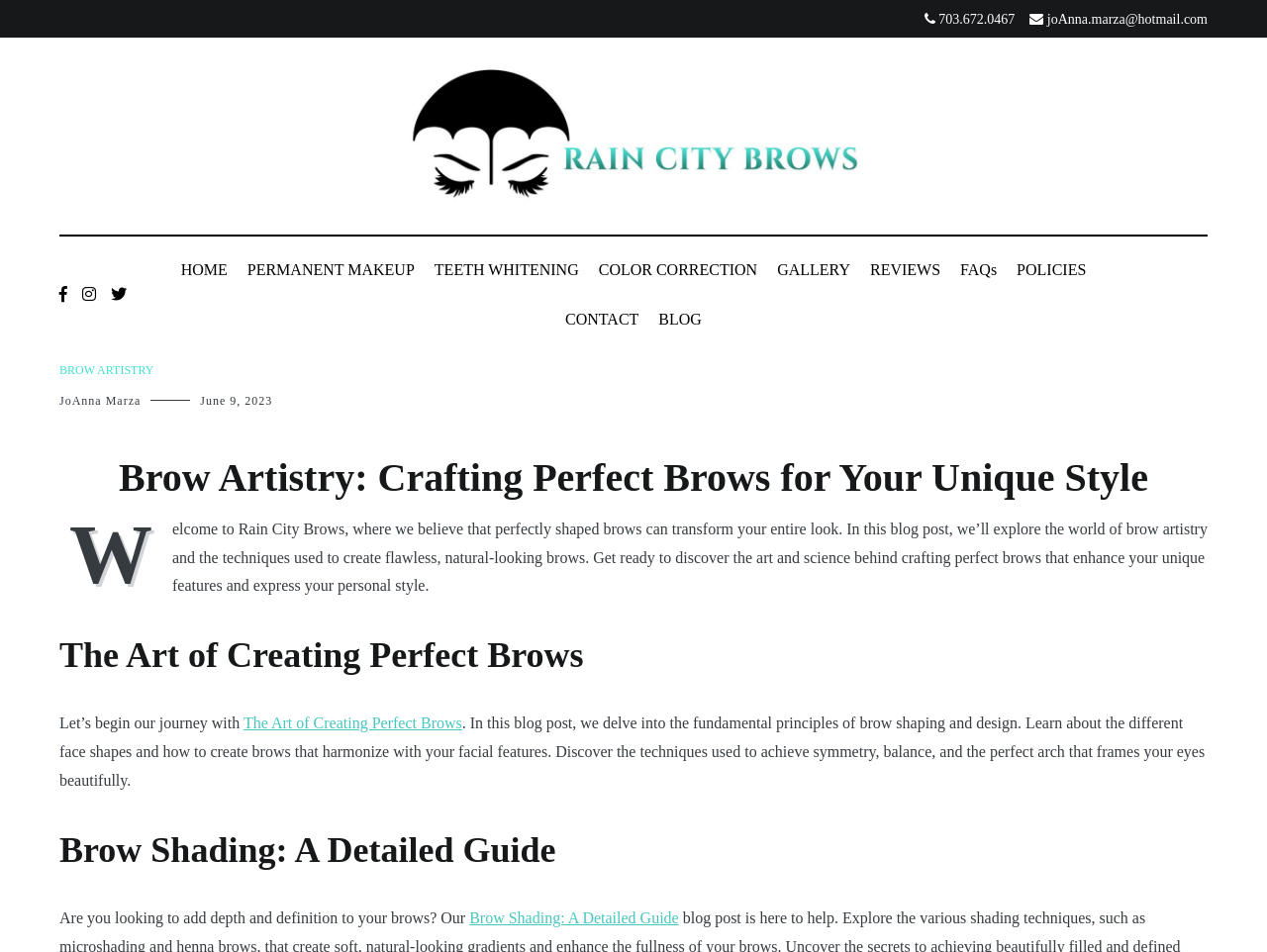Could you provide the bounding box coordinates for the portion of the screen to click to complete this instruction: "Go to the home page"?

[0.143, 0.259, 0.18, 0.311]